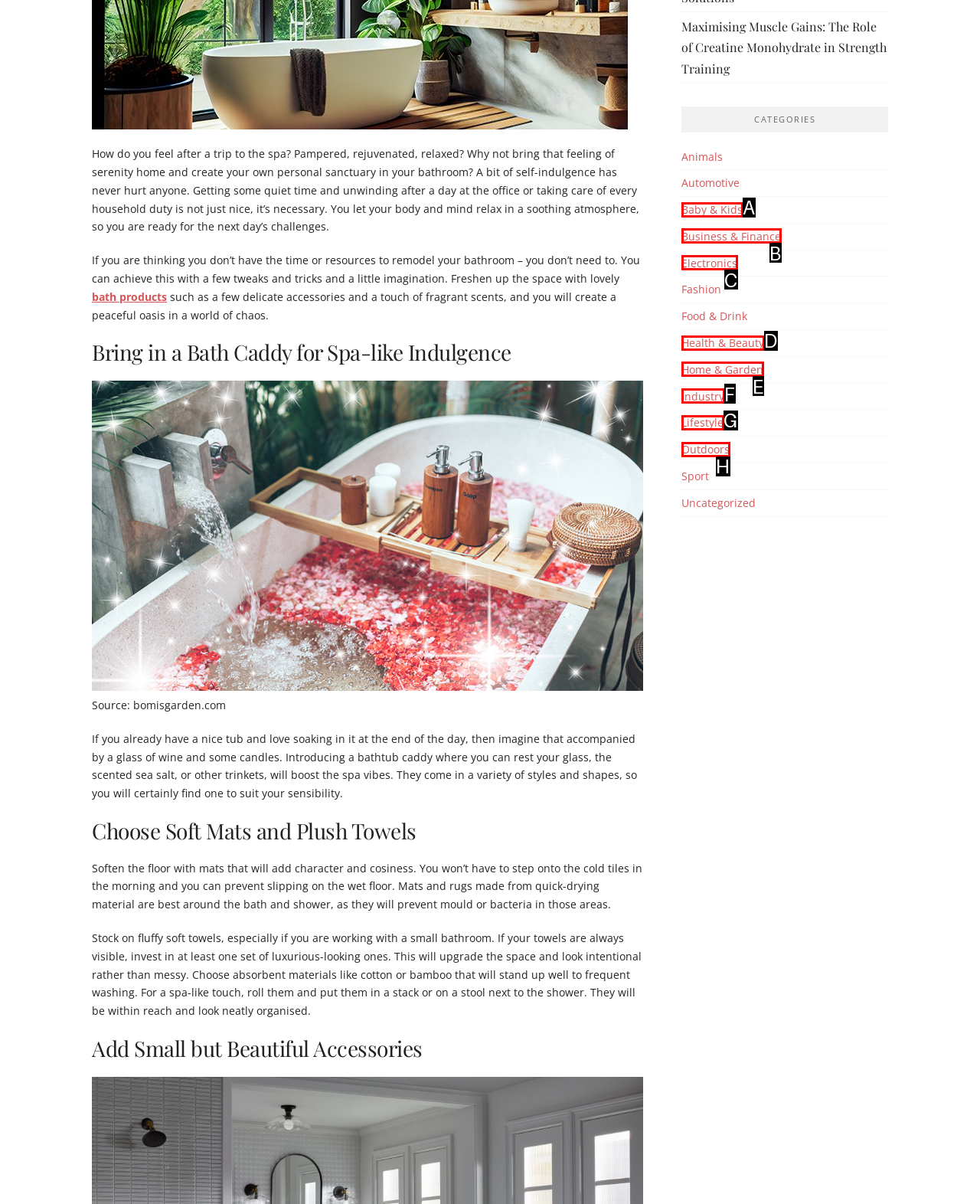From the description: Electronics, select the HTML element that fits best. Reply with the letter of the appropriate option.

C